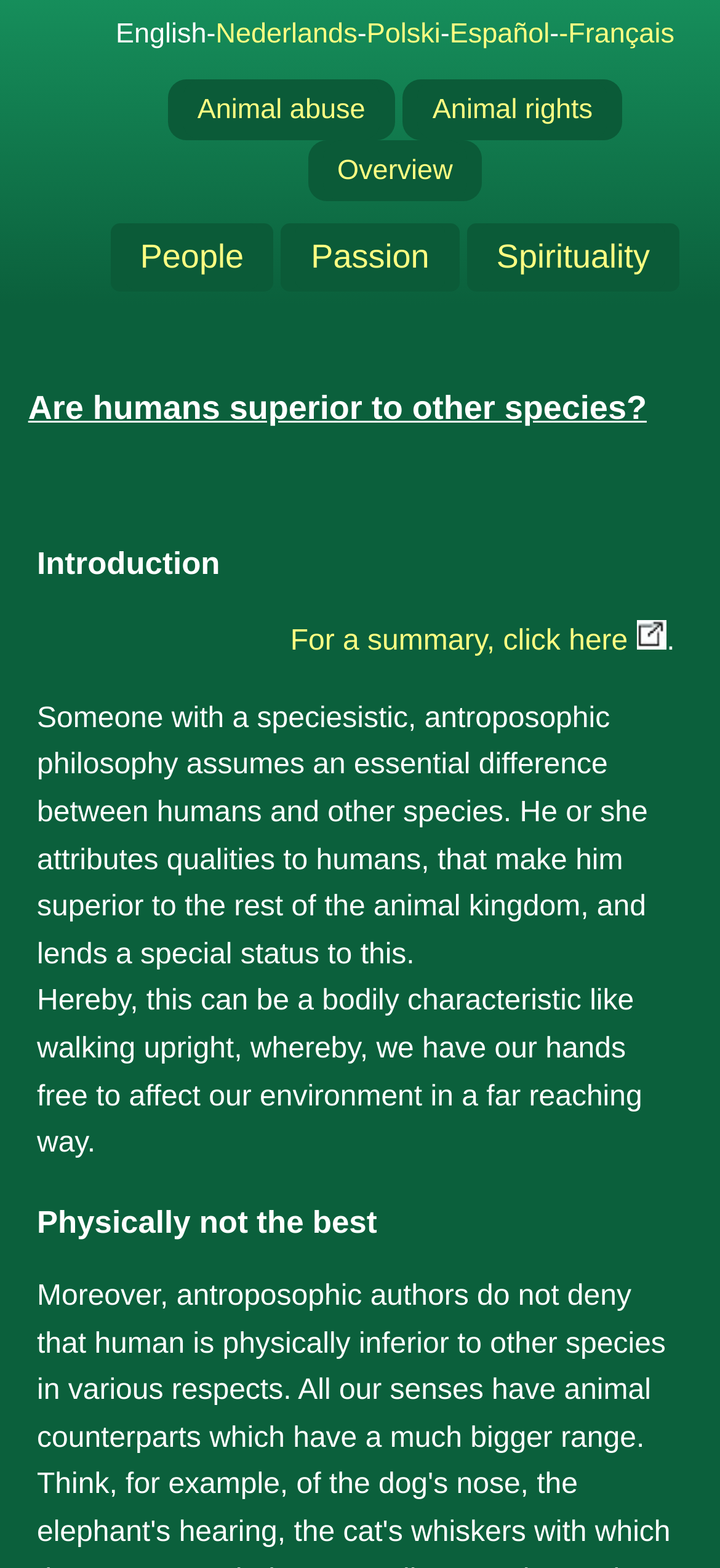What is the characteristic that allows humans to affect their environment in a far-reaching way?
Please provide a single word or phrase in response based on the screenshot.

Walking upright